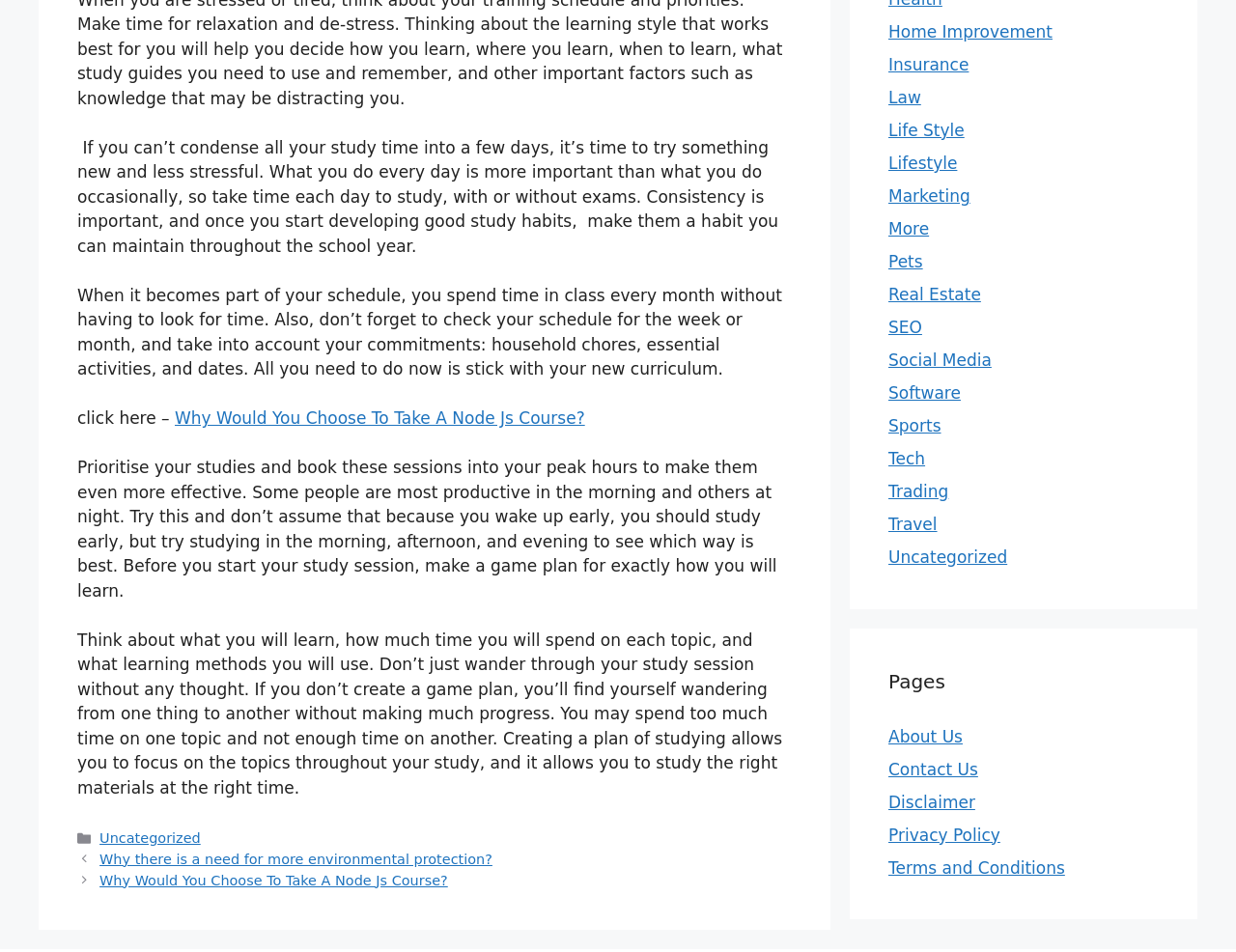Find the bounding box coordinates for the area that must be clicked to perform this action: "click on 'Home Improvement'".

[0.719, 0.023, 0.852, 0.044]